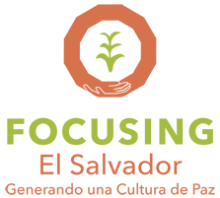Outline with detail what the image portrays.

The image features the logo of "Focusing El Salvador," an organization dedicated to fostering personal development and nurturing peaceful interactions within families and communities. The logo incorporates a stylized green plant, symbolizing growth and harmony, enclosed within an orange hexagonal shape that represents support and unity. Below the emblem, the text "FOCUSING El Salvador" is prominently displayed in bright green, highlighting the organization's name, with the phrase "Generando una Cultura de Paz" in a softer orange hue underneath, translating to "Generating a Culture of Peace." This visual identity emphasizes the organization's mission to promote peace and healthy relationships through the practice of Focusing.